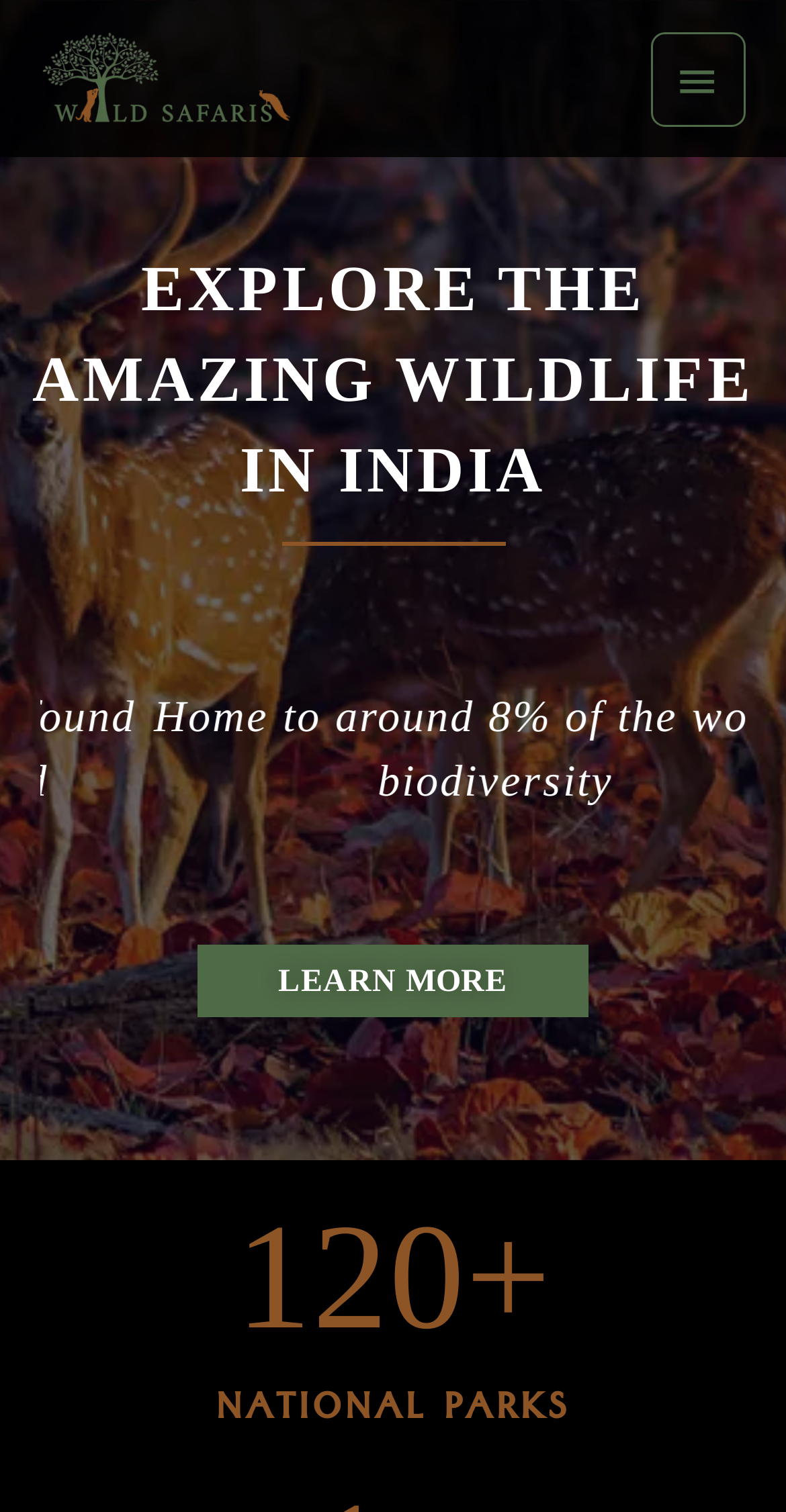Provide a thorough summary of the webpage.

The webpage is about Wild Safaris, with a focus on exploring the amazing wildlife in India. At the top left, there is a link and an image, both labeled "Wild Safaris". On the top right, there is a main menu button with an icon, which expands to reveal a set of groups, but their contents are not specified.

Below the top section, there is a prominent heading that reads "EXPLORE THE AMAZING WILDLIFE IN INDIA". Underneath this heading, there is a "LEARN MORE" link, positioned roughly in the middle of the page.

Towards the bottom of the page, there are three lines of text. The first line reads "NATIONAL PARKS". The second line displays the number "120" followed by a plus sign. This suggests that the webpage is highlighting the large number of national parks in India, which is consistent with the meta description.